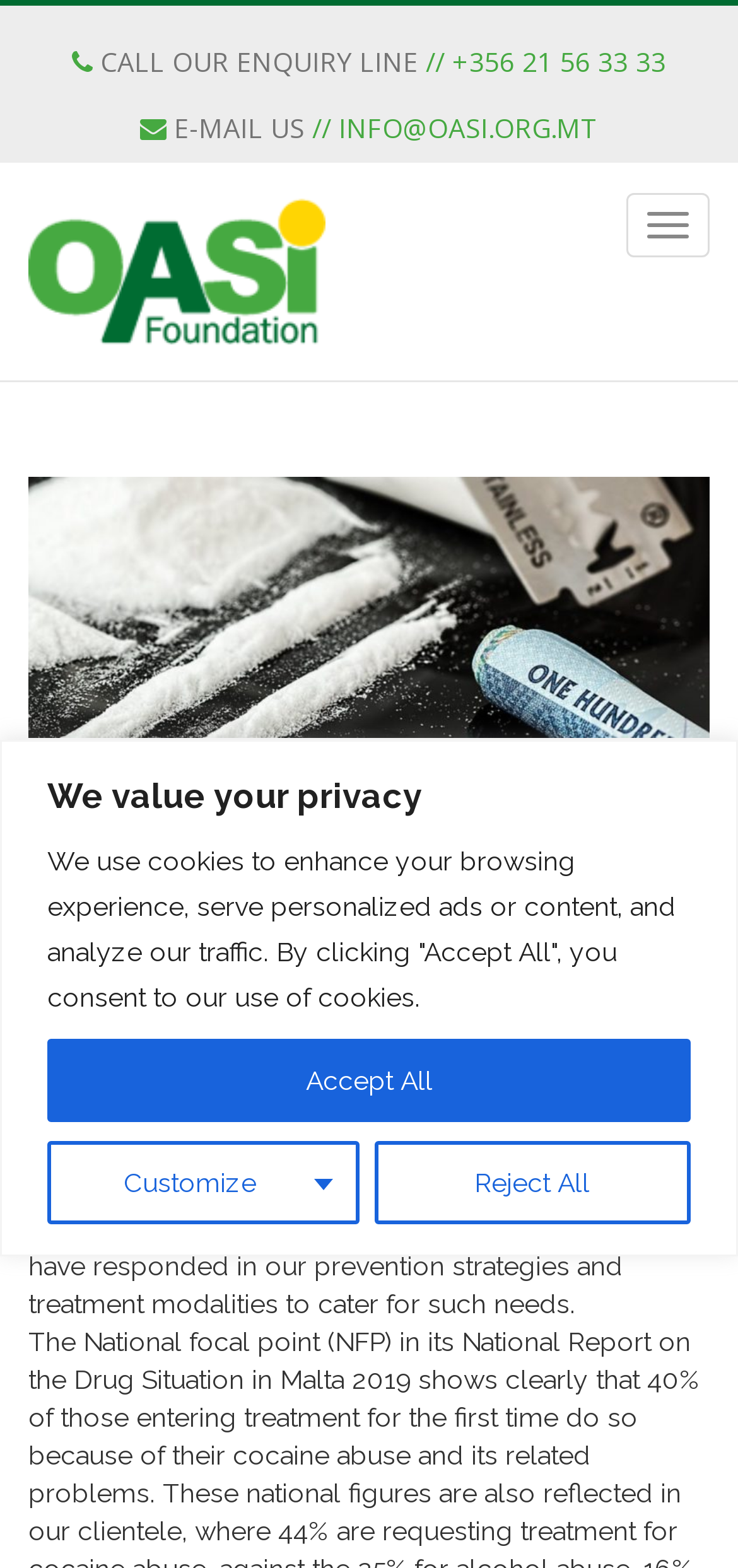What is the phone number for the enquiry line?
Please provide a comprehensive answer based on the visual information in the image.

I found the phone number by looking at the heading element that says 'CALL OUR ENQUIRY LINE // +356 21 56 33 33'.